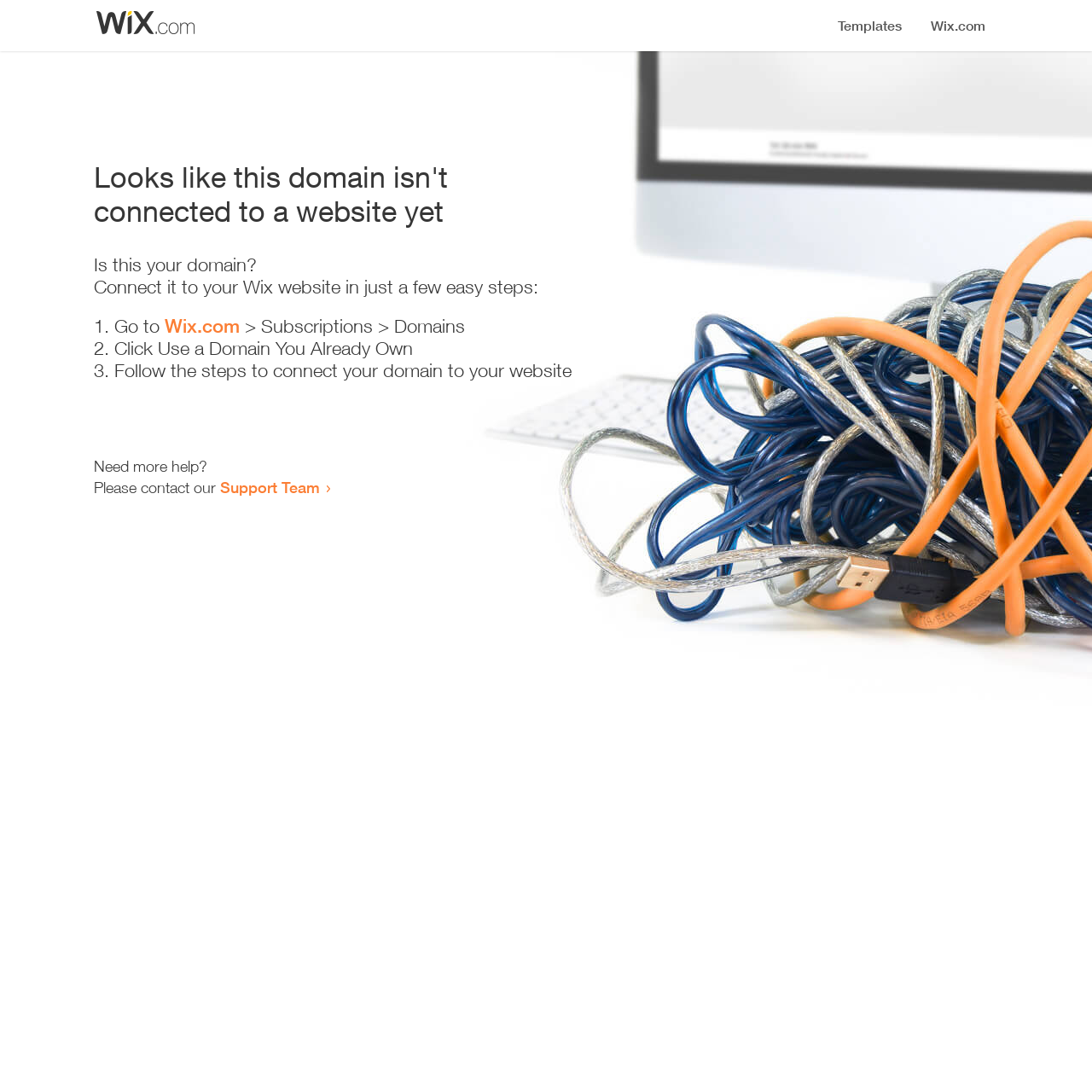How many steps are required to connect the domain to a website?
We need a detailed and meticulous answer to the question.

The webpage provides a list of steps to connect the domain to a website, and there are three list markers '1.', '2.', and '3.' indicating that three steps are required.